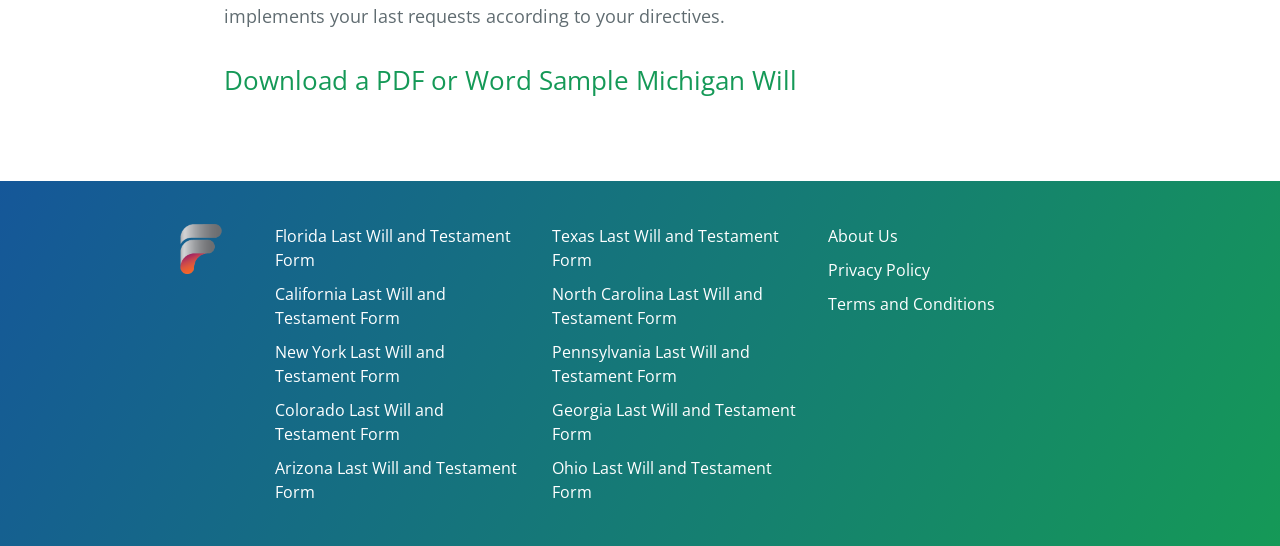Kindly determine the bounding box coordinates for the area that needs to be clicked to execute this instruction: "Share on facebook".

None